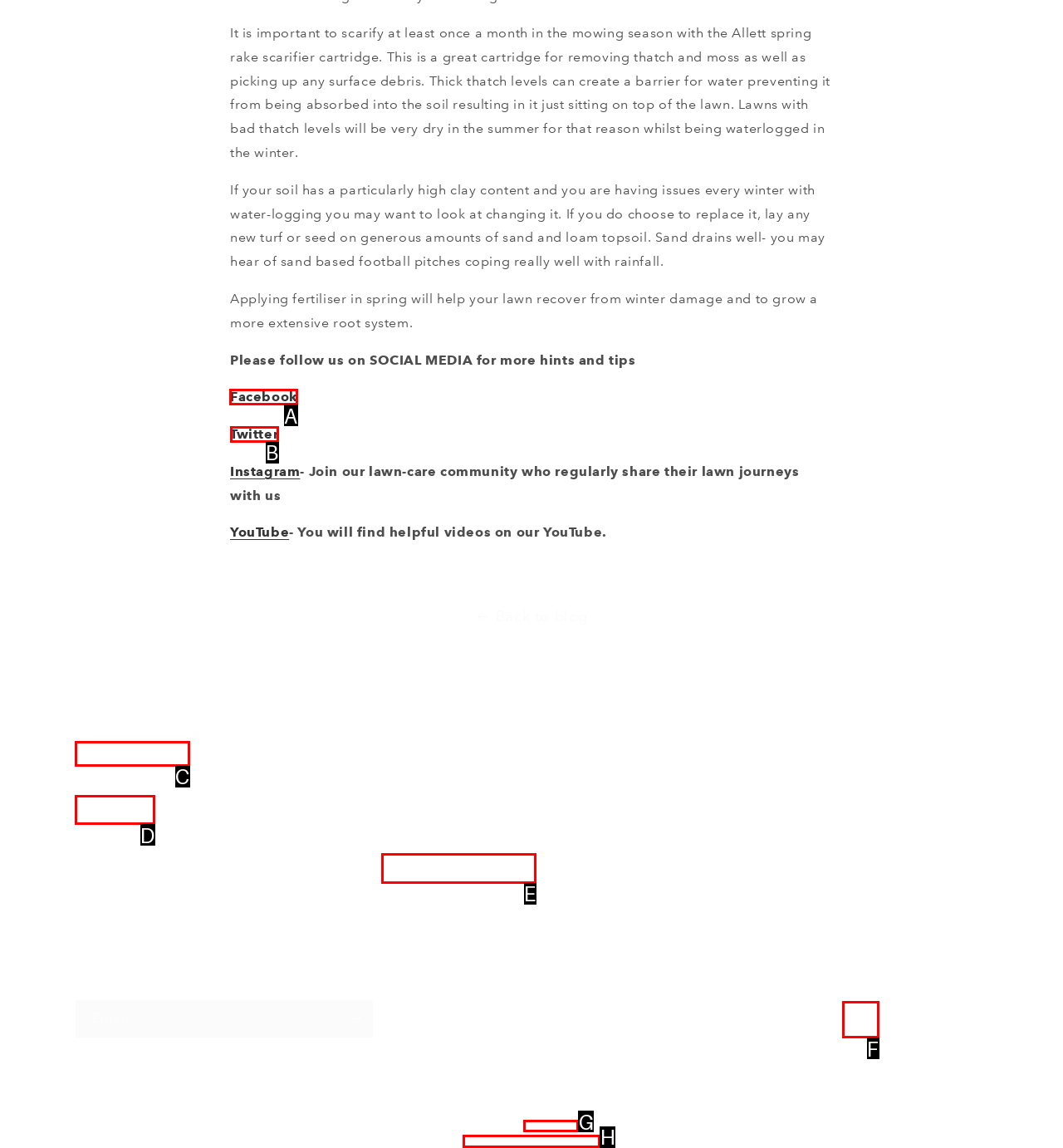Please indicate which HTML element to click in order to fulfill the following task: Follow on Facebook Respond with the letter of the chosen option.

A